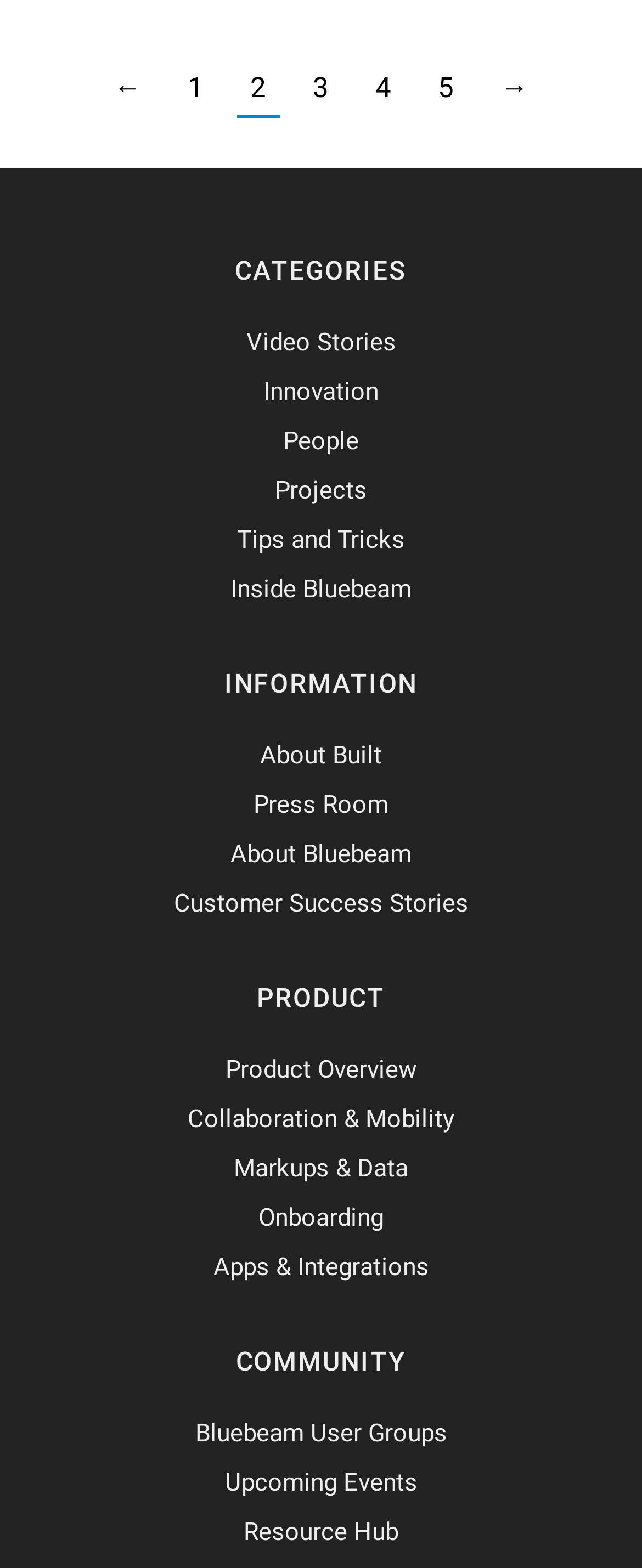What are the categories listed on the webpage?
Provide a concise answer using a single word or phrase based on the image.

Video Stories, Innovation, etc.